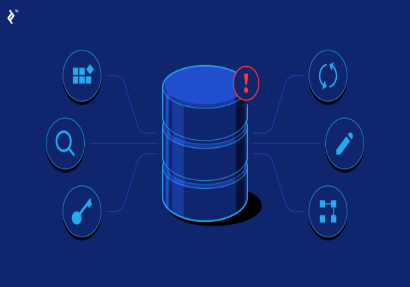How many surrounding icons are there?
Offer a detailed and full explanation in response to the question.

There are five surrounding icons, including a magnifying glass for search functionalities, a key for security and access control, a circular arrow indicating data refresh or synchronization, a pencil representing editing capabilities, and a grid pattern suggesting data organization or management.